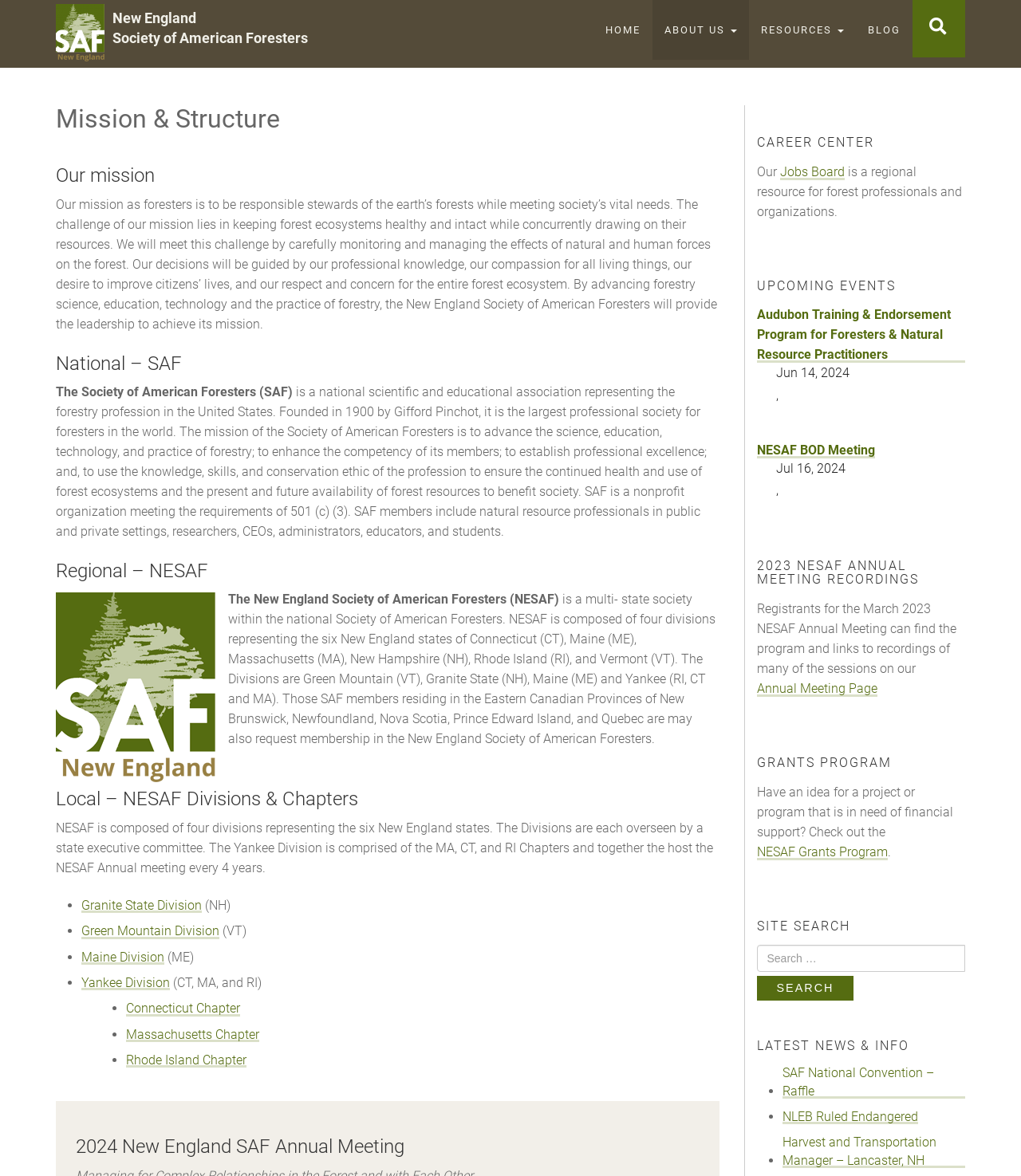How many divisions does NESAF have? Refer to the image and provide a one-word or short phrase answer.

Four